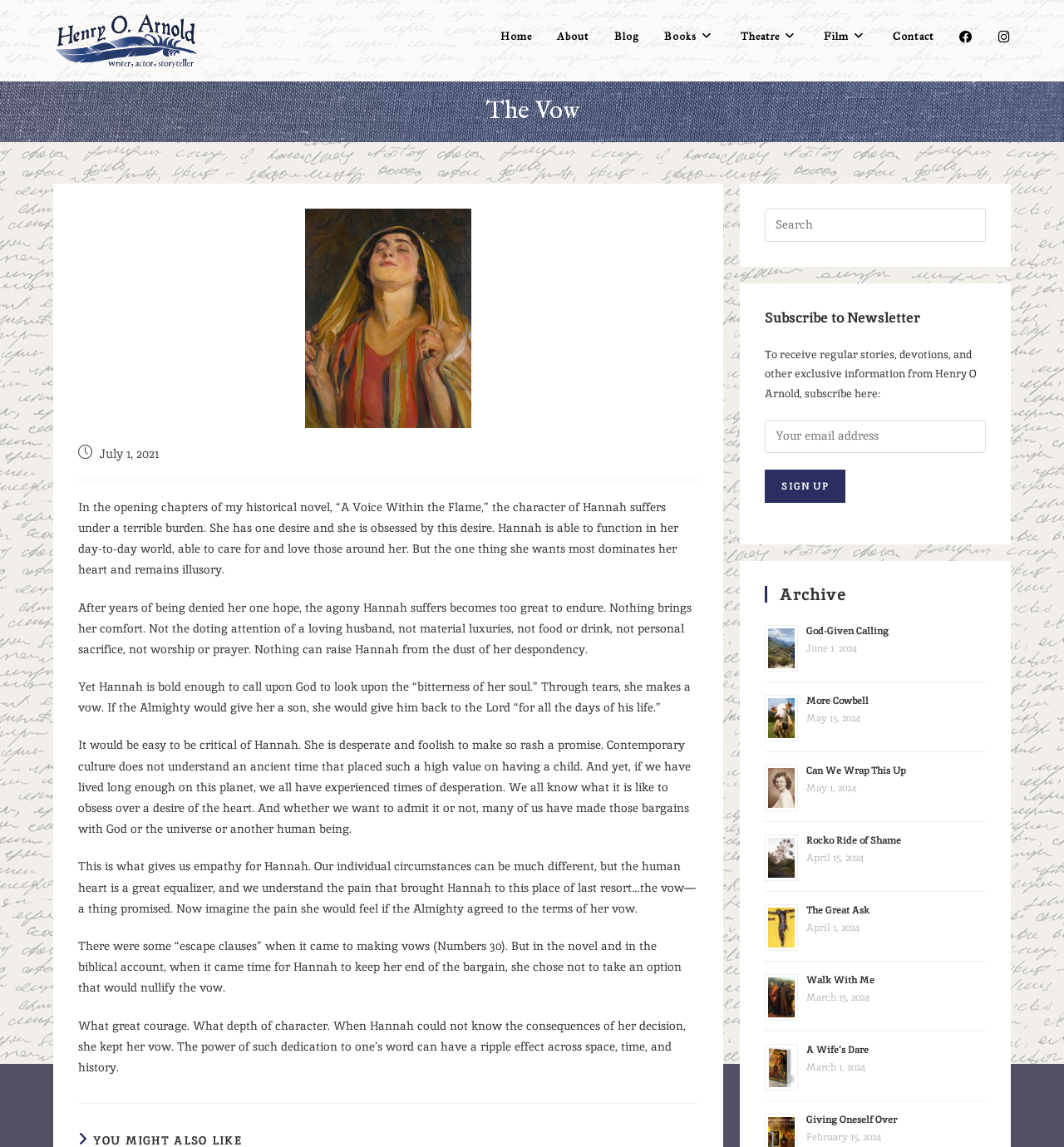Please give the bounding box coordinates of the area that should be clicked to fulfill the following instruction: "View the 'Archive'". The coordinates should be in the format of four float numbers from 0 to 1, i.e., [left, top, right, bottom].

[0.719, 0.511, 0.927, 0.525]